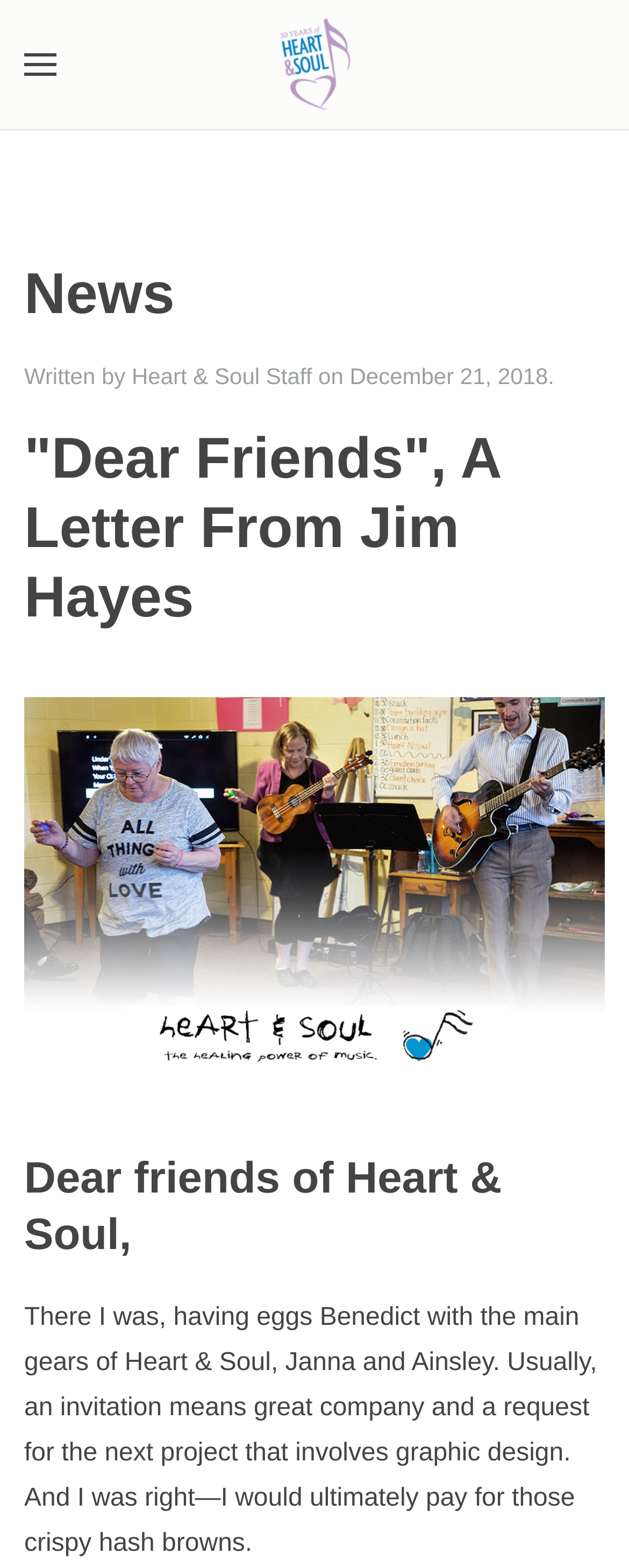What is the name of the organization?
Identify the answer in the screenshot and reply with a single word or phrase.

Heart & Soul